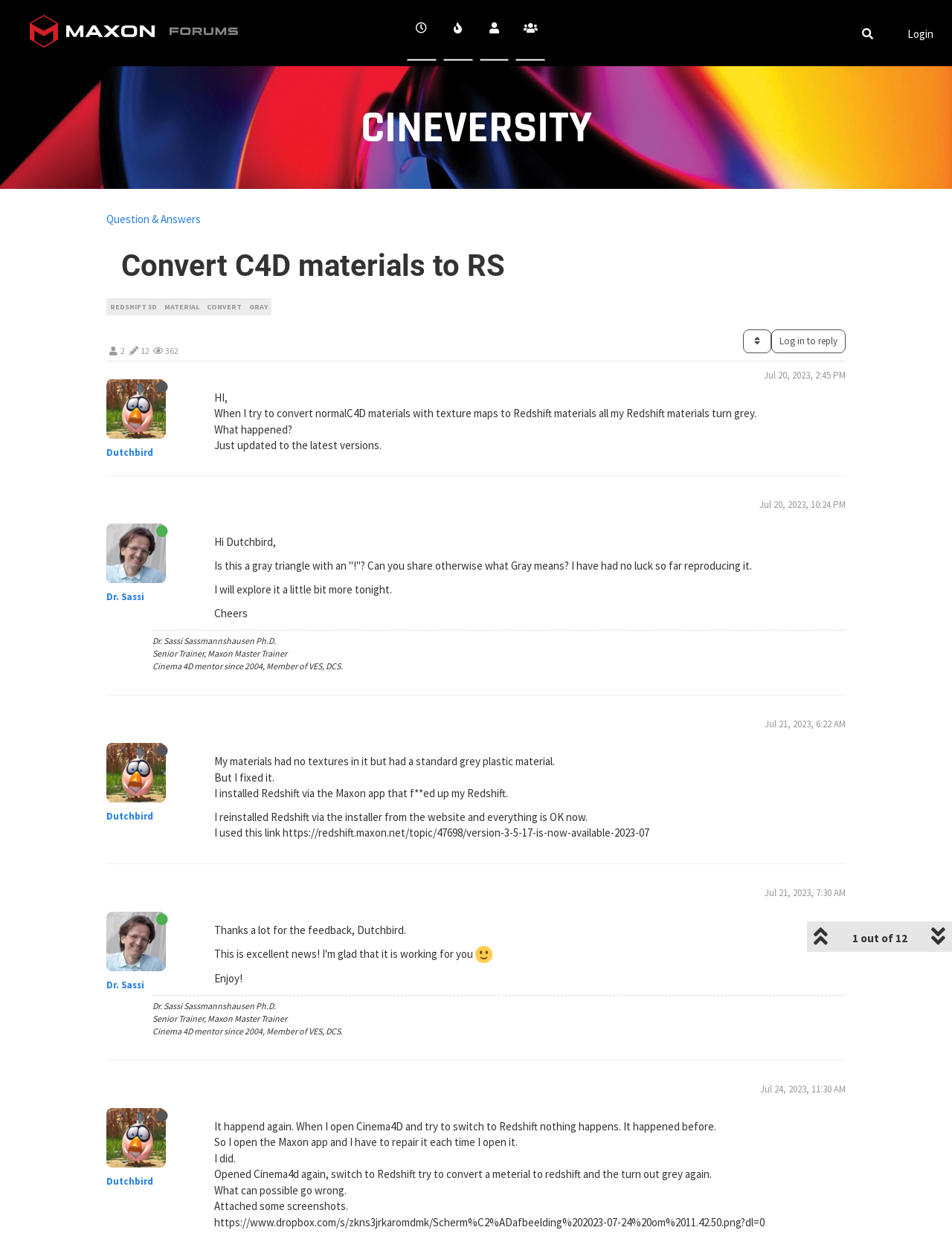Kindly determine the bounding box coordinates for the clickable area to achieve the given instruction: "Search in the forum".

[0.878, 0.014, 0.934, 0.04]